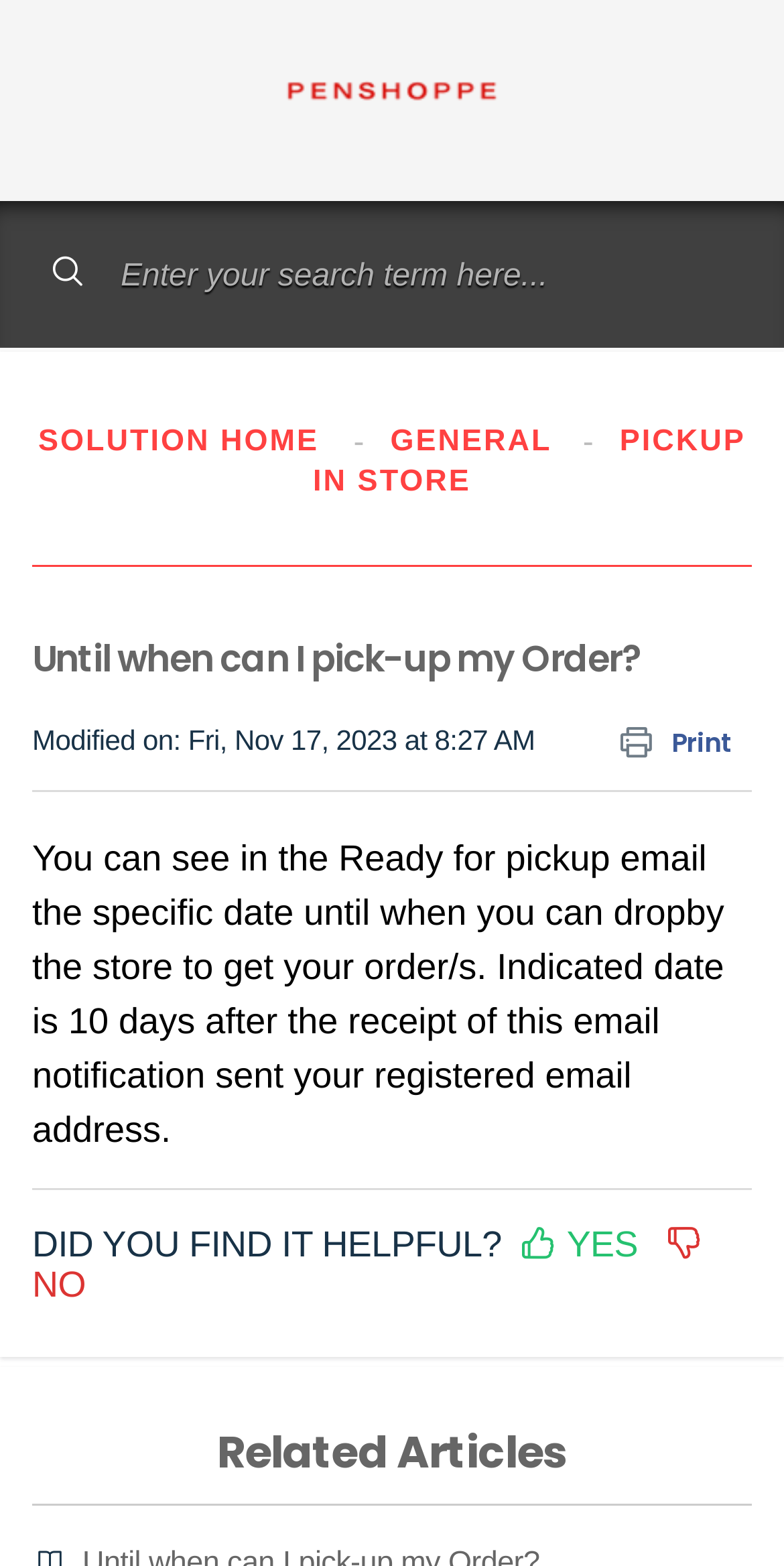What are the two options to respond to the 'DID YOU FIND IT HELPFUL?' question?
Refer to the screenshot and respond with a concise word or phrase.

YES or NO